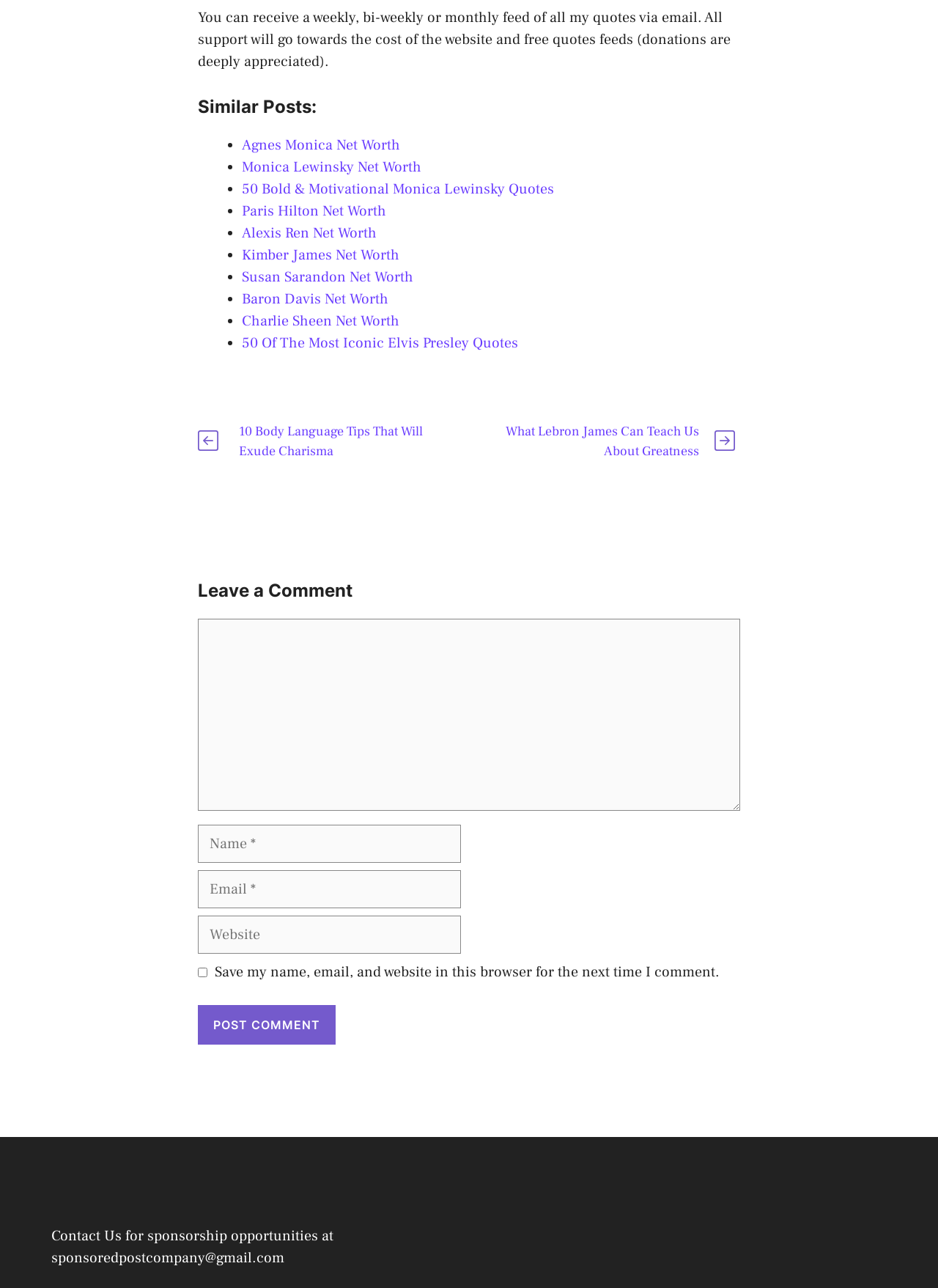What is the purpose of the website?
Using the information from the image, provide a comprehensive answer to the question.

Based on the static text 'You can receive a weekly, bi-weekly or monthly feed of all my quotes via email. All support will go towards the cost of the website and free quotes feeds (donations are deeply appreciated).' at the top of the webpage, it can be inferred that the purpose of the website is to share quotes.